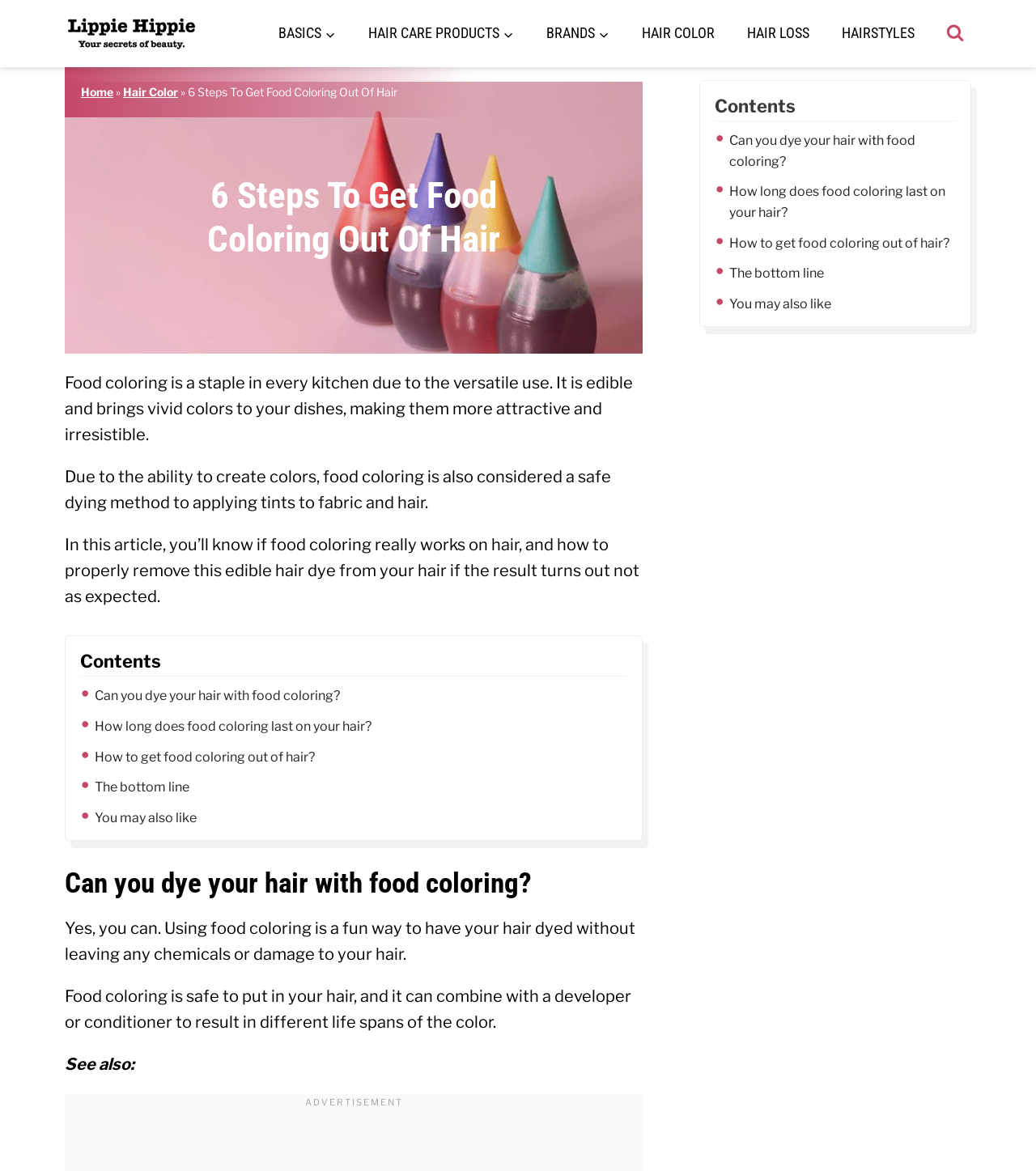Find the bounding box coordinates of the element I should click to carry out the following instruction: "Check the 'EVENTS' page".

None